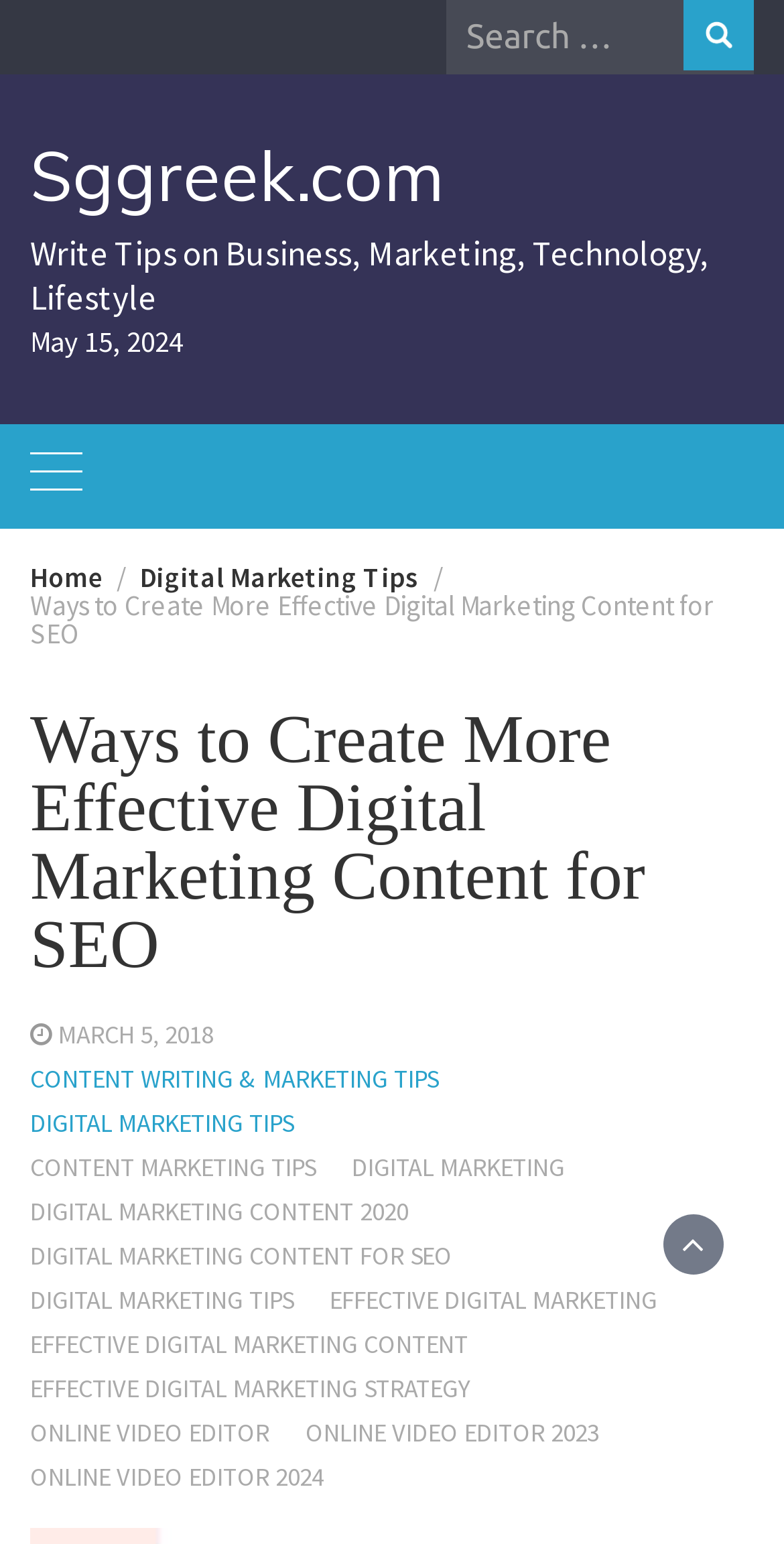Please answer the following question using a single word or phrase: 
What is the text of the search button?

Search